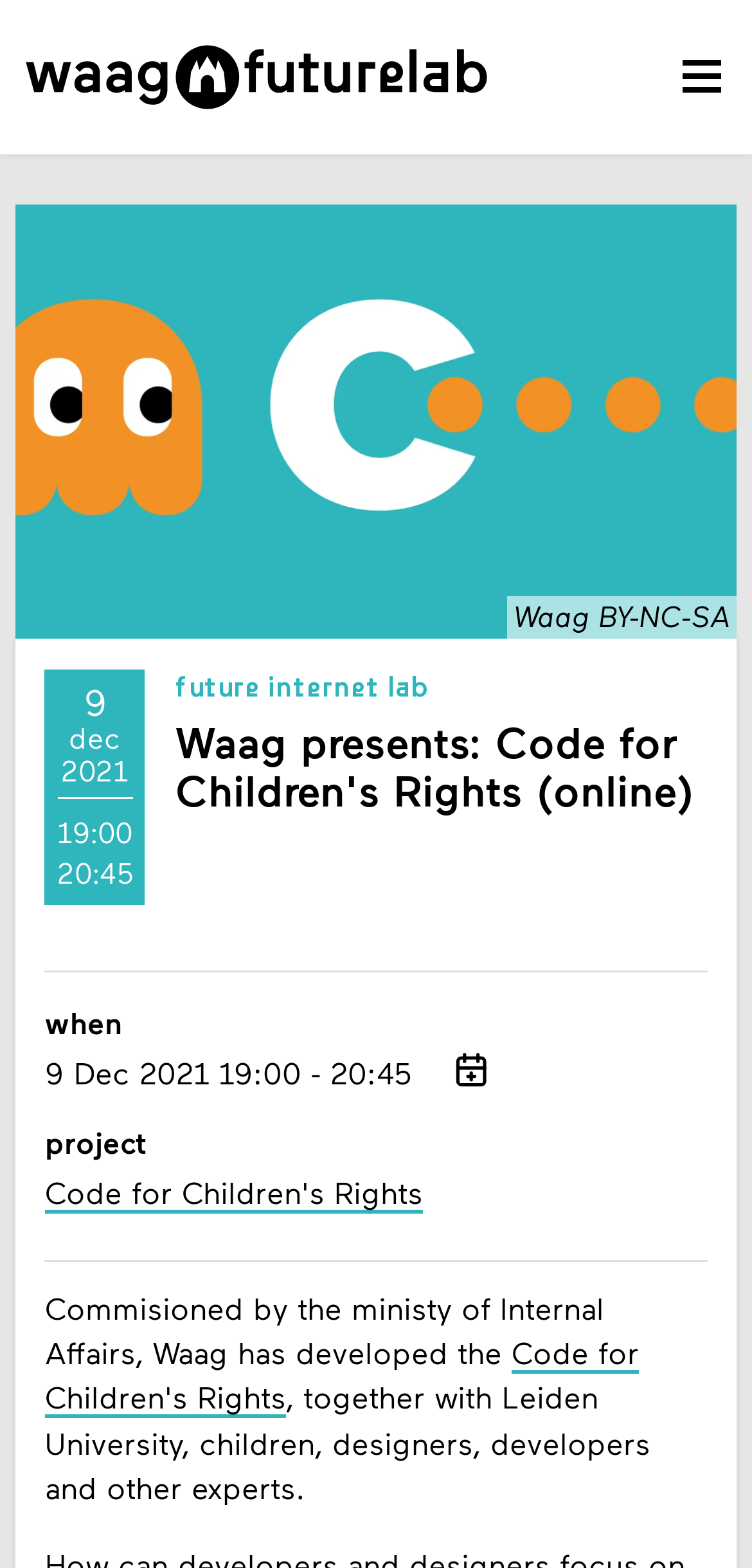What is the name of the organization presenting the event?
Please give a detailed and elaborate explanation in response to the question.

The name of the organization presenting the event can be found in the heading 'Waag presents: Code for Children's Rights (online)' which is located at the top of the webpage.